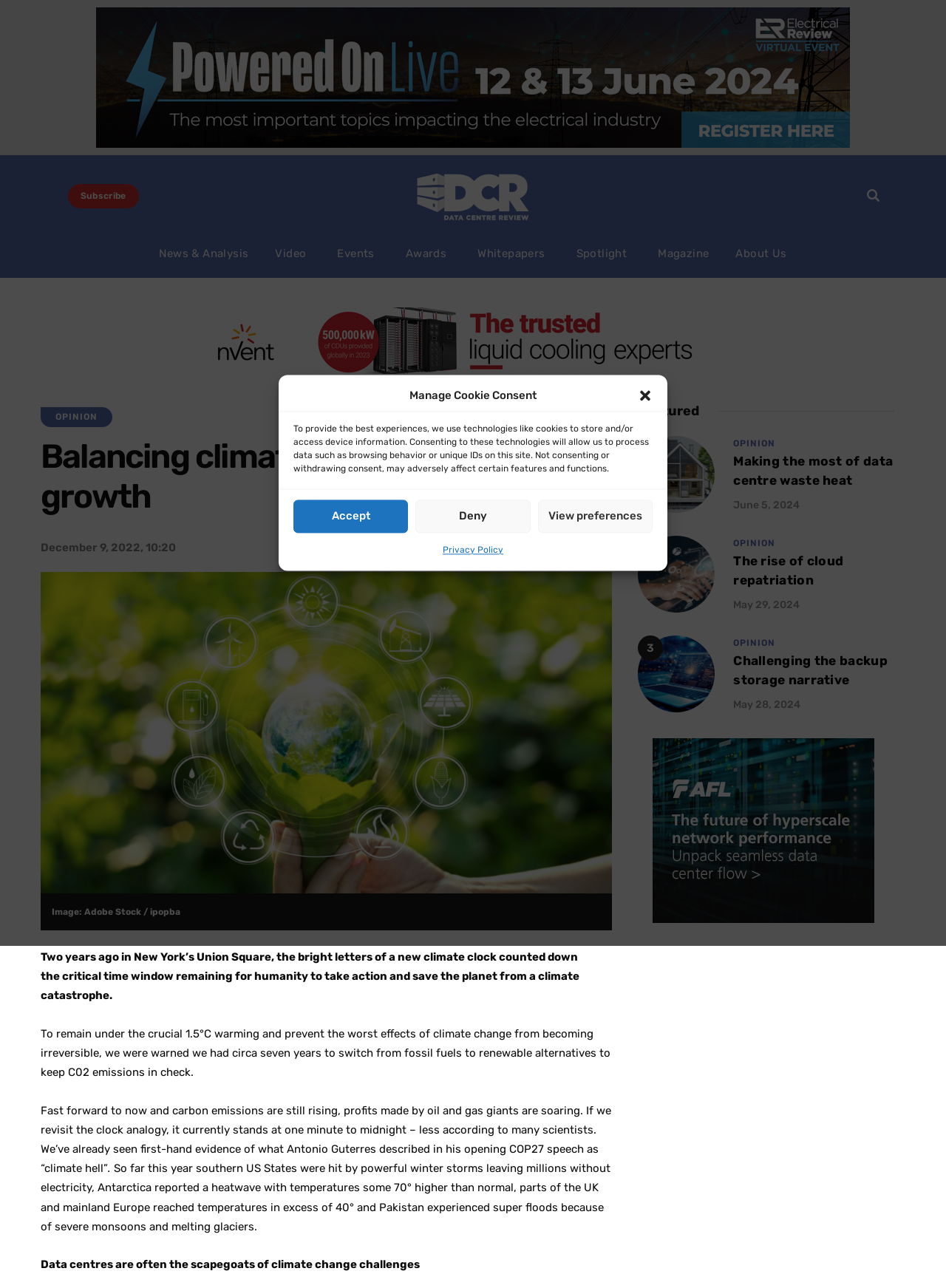Predict the bounding box coordinates for the UI element described as: "aria-label="Share on facebook"". The coordinates should be four float numbers between 0 and 1, presented as [left, top, right, bottom].

[0.612, 0.412, 0.647, 0.438]